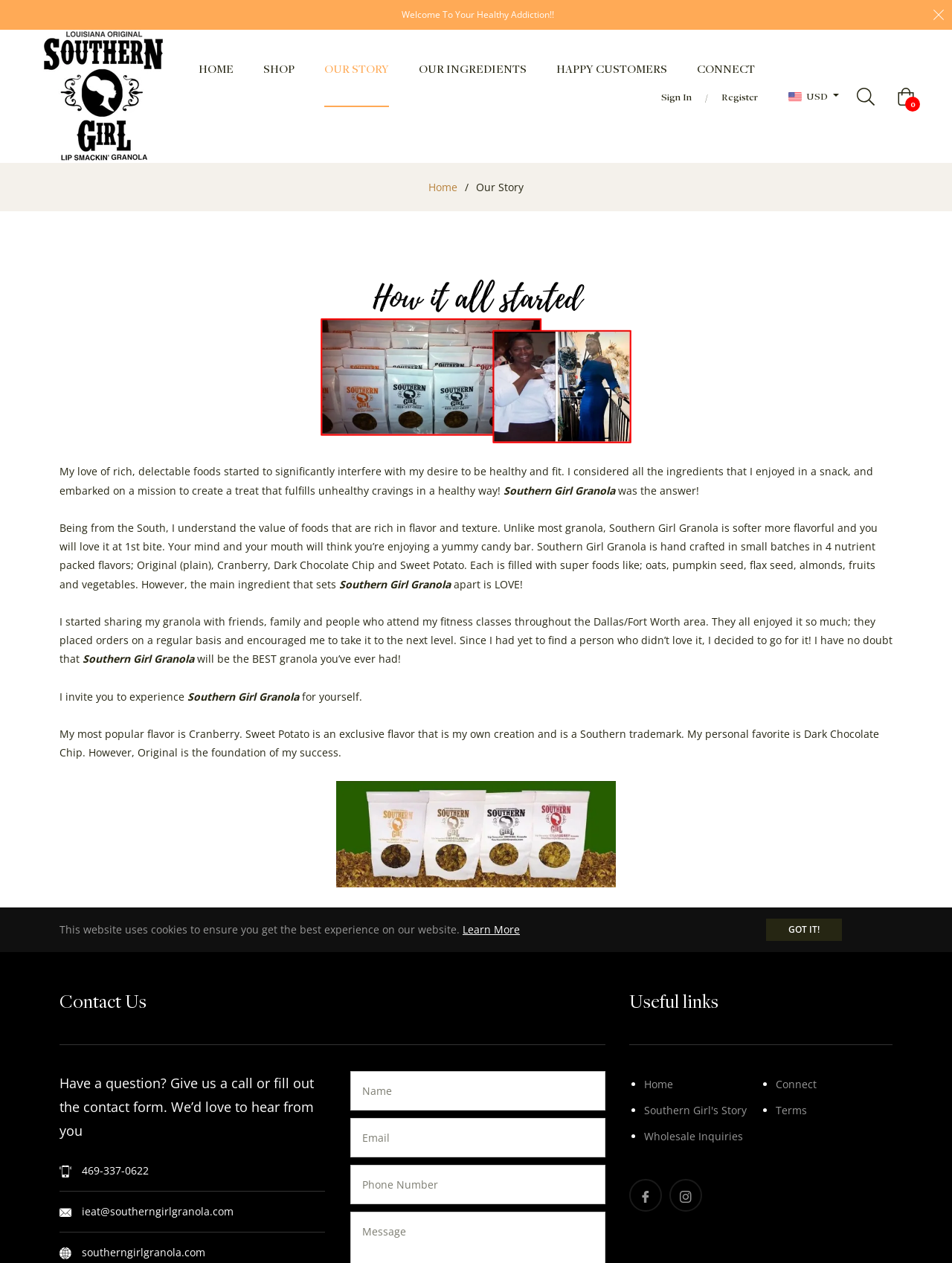Provide a brief response in the form of a single word or phrase:
How can you get in touch with the company?

Call or fill out the contact form